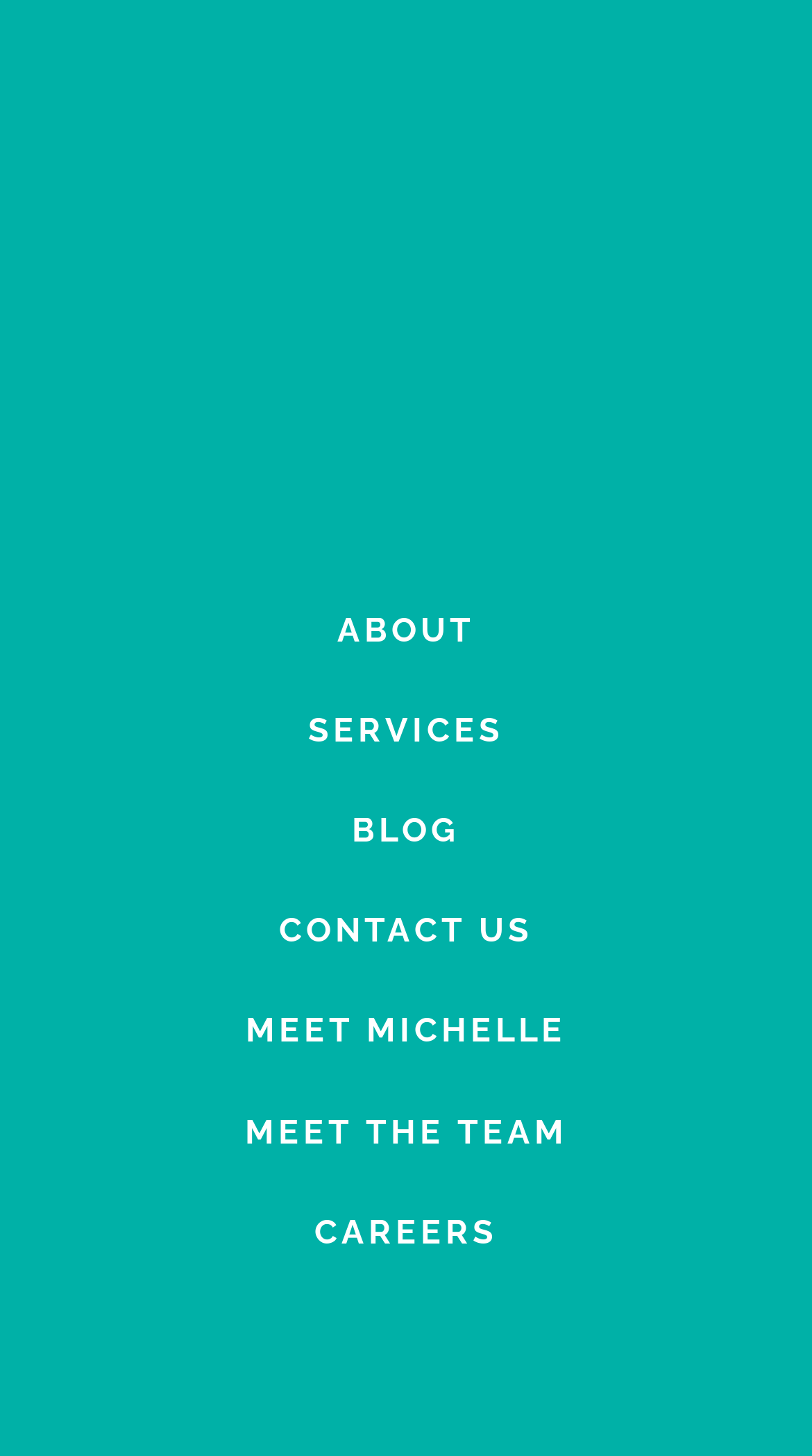Using the information shown in the image, answer the question with as much detail as possible: What is the last navigation link?

I looked at the navigation menu and found that the last link is CAREERS, which is located at the bottom of the menu.